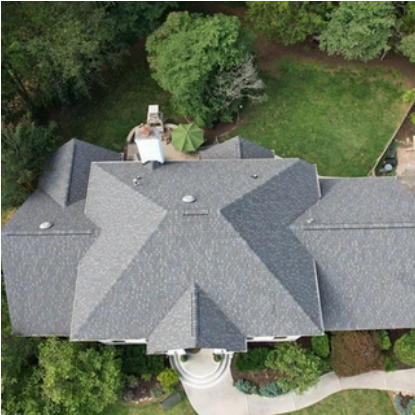Provide a comprehensive description of the image.

This aerial view showcases a well-maintained residential roof featuring a distinct multi-gabled design with attractive, patterned shingles. The roof's surface exhibits a blend of gray hues, harmonizing beautifully with the surrounding lush greenery and landscaping. The image captures the entirety of the roof, highlighting its condition and structure, which appears solid and free of damage. In the background, you can see a spacious yard adorned with trees and shrubs, adding to the overall appeal of the property. This image likely emphasizes the quality craftsmanship of the roofing installation, reinforcing the capabilities of a licensed and insured roofing contractor like FLOW Roofing, which focuses on professional roof maintenance and repair.